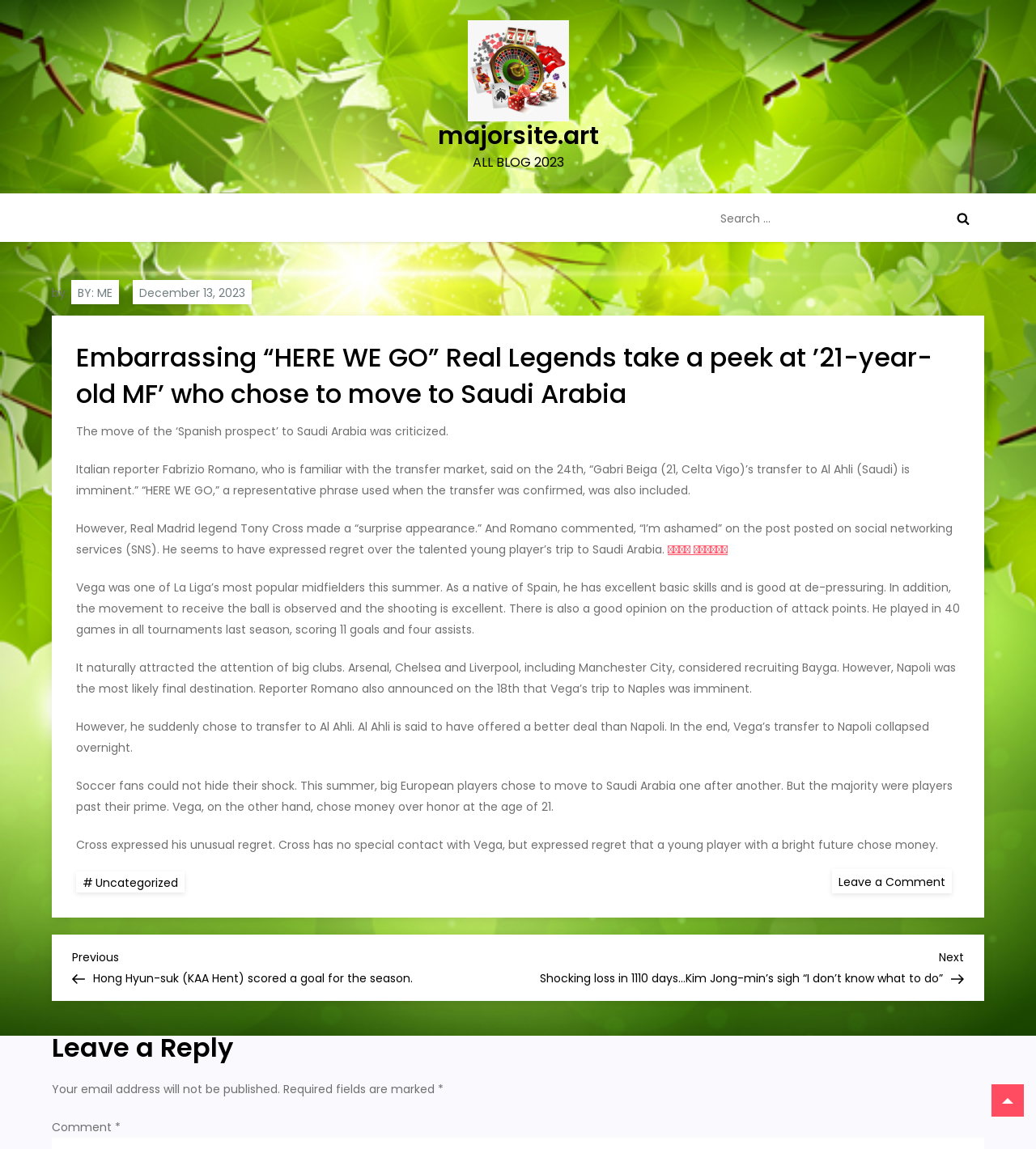Reply to the question with a single word or phrase:
What is the purpose of the search box?

To search for articles